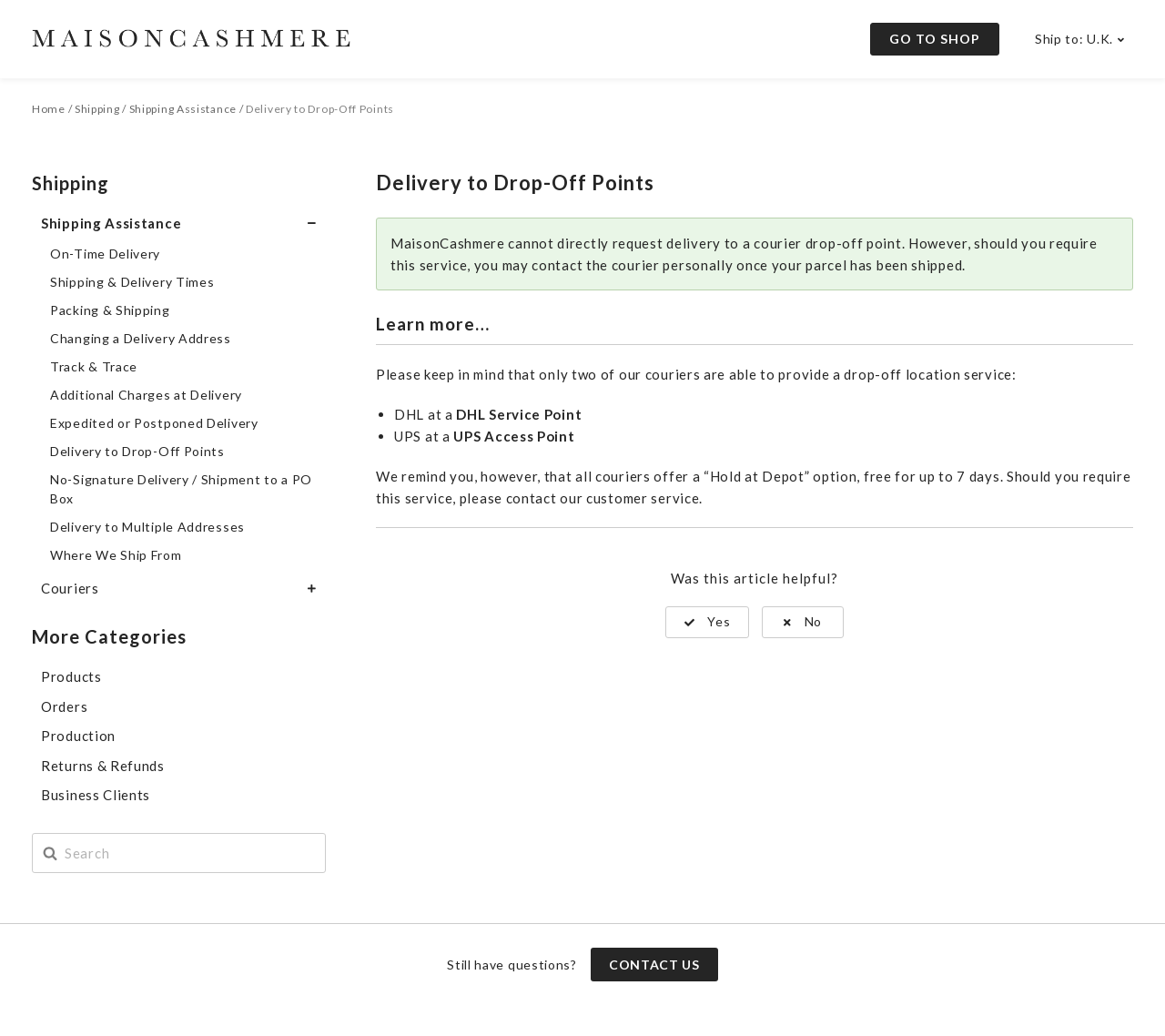Specify the bounding box coordinates of the element's region that should be clicked to achieve the following instruction: "click yes". The bounding box coordinates consist of four float numbers between 0 and 1, in the format [left, top, right, bottom].

[0.571, 0.586, 0.643, 0.616]